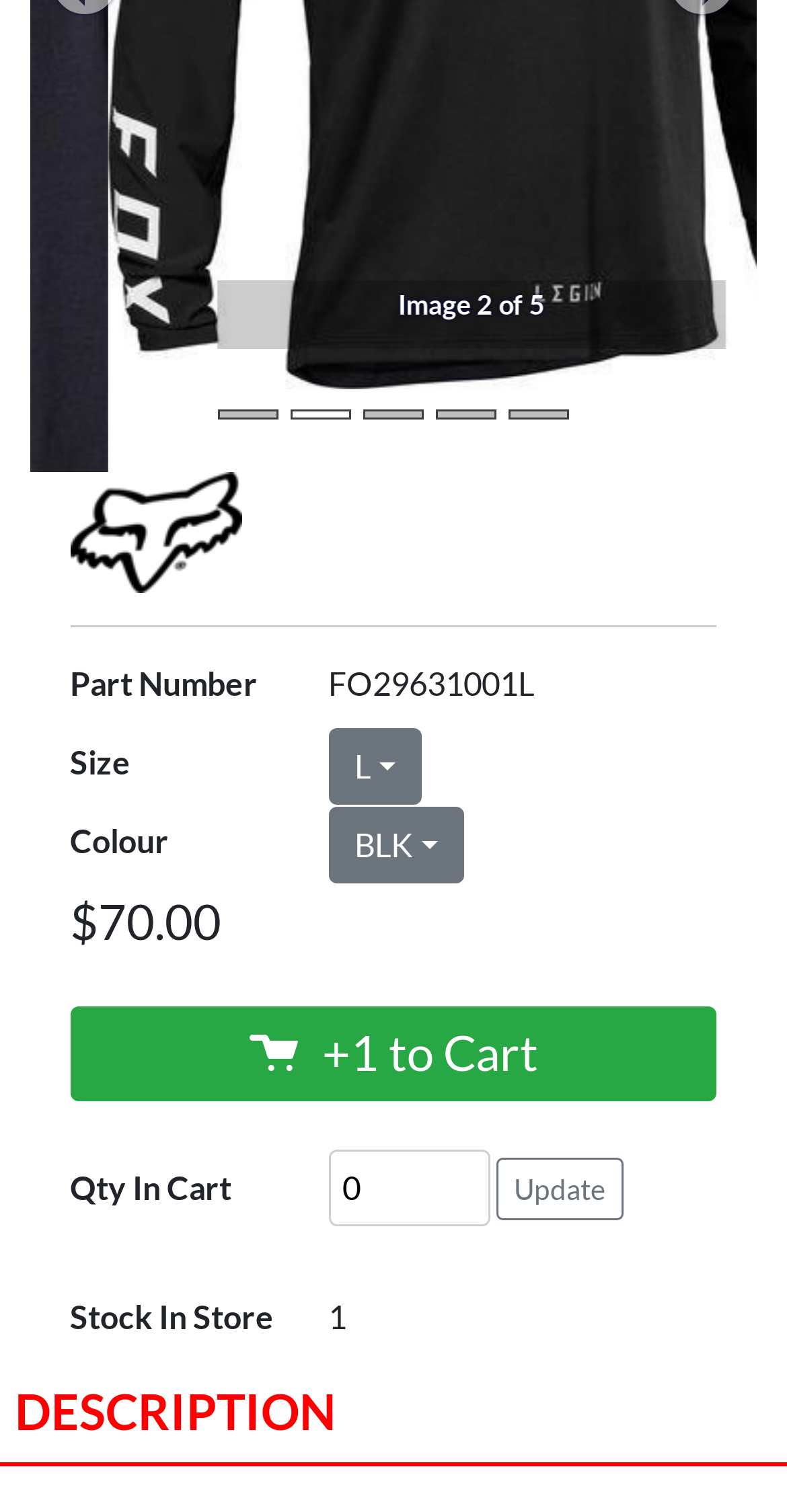What is the part number of the product?
Utilize the image to construct a detailed and well-explained answer.

The part number can be found in the section labeled 'Part Number' which is located above the 'Size' section. The text 'FO29631001L' is displayed in this section.